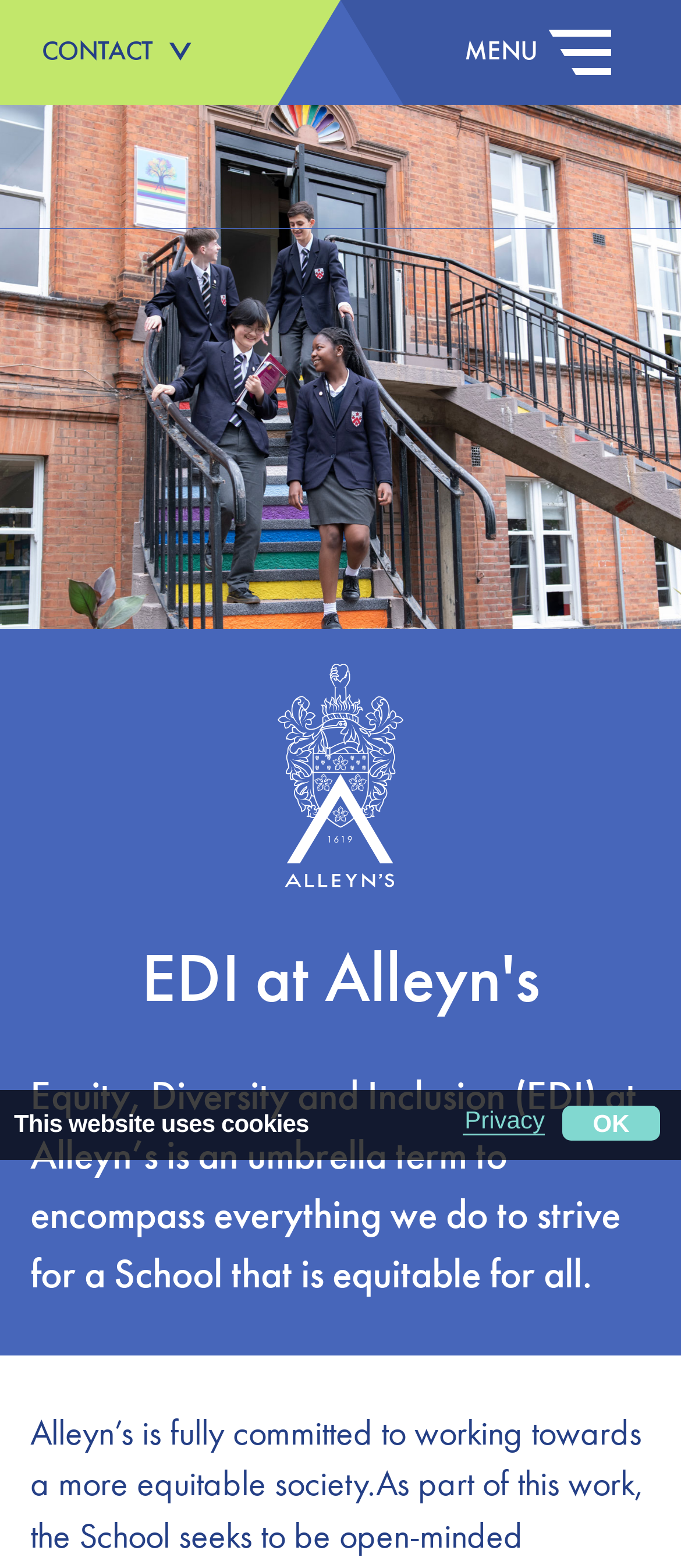Determine the main headline of the webpage and provide its text.

EDI at Alleyn's